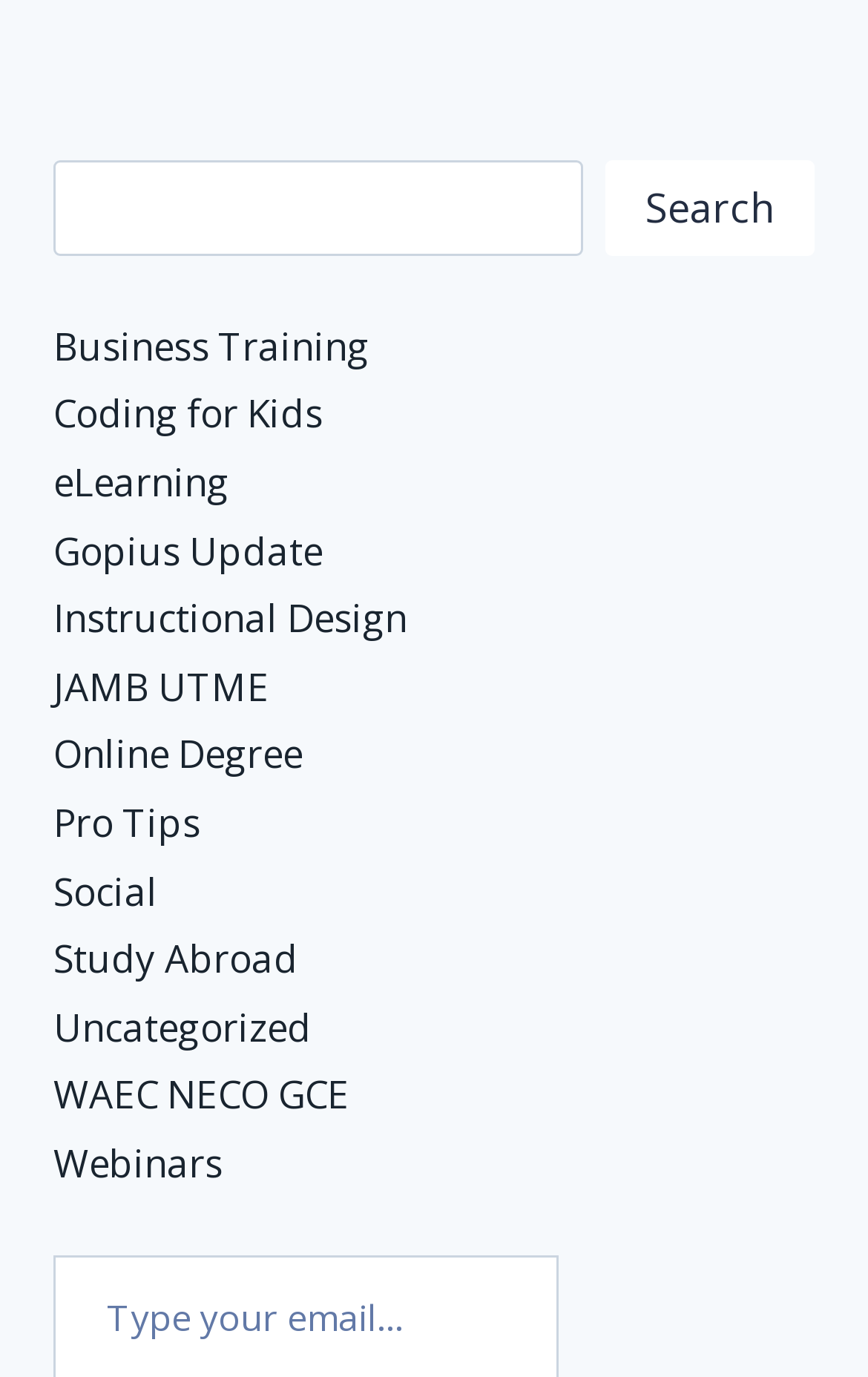Determine the bounding box coordinates for the element that should be clicked to follow this instruction: "Check Gopius Update". The coordinates should be given as four float numbers between 0 and 1, in the format [left, top, right, bottom].

[0.062, 0.381, 0.372, 0.418]